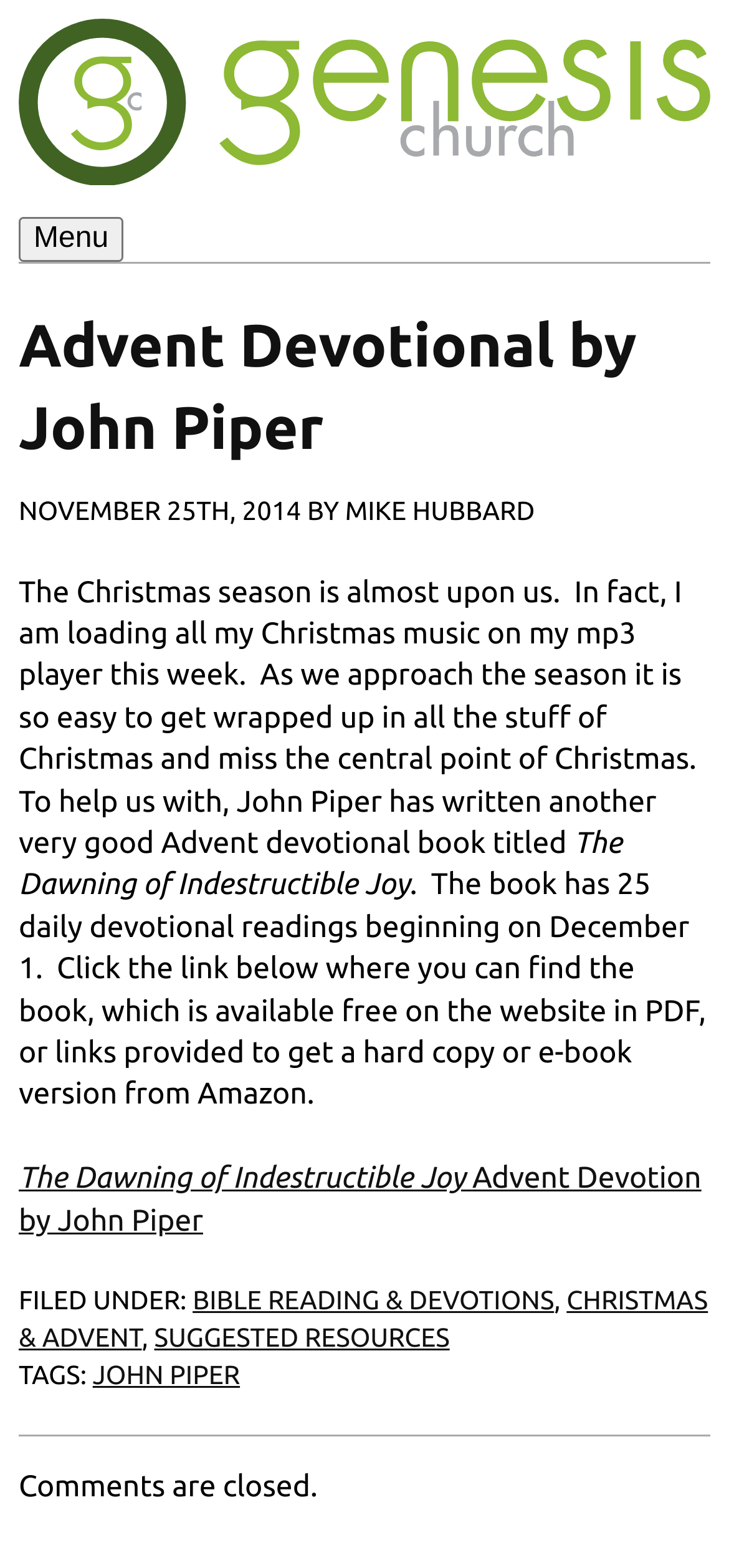Determine the bounding box coordinates of the clickable region to carry out the instruction: "Read the Advent Devotional by John Piper".

[0.026, 0.194, 0.974, 0.301]